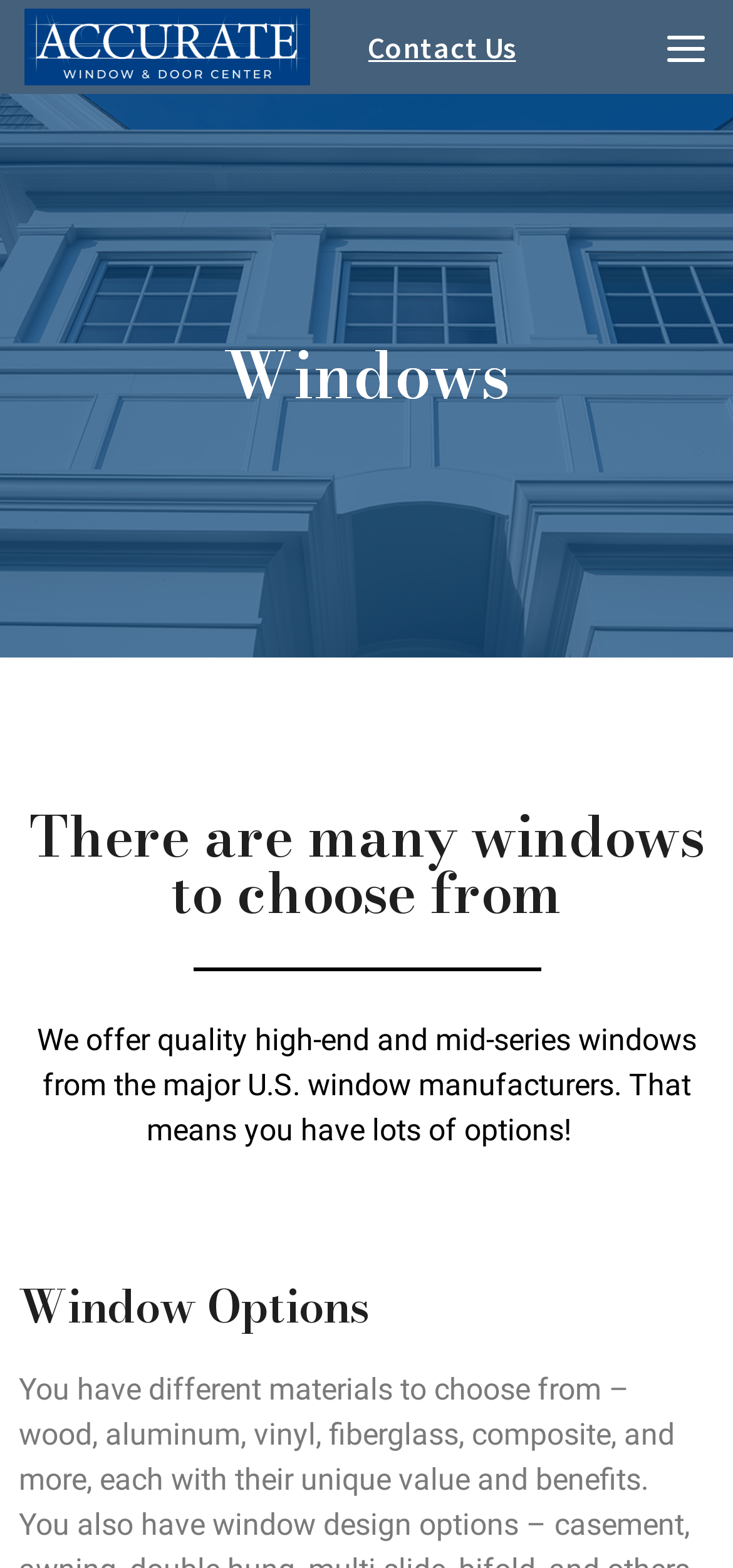Give a detailed account of the webpage.

The webpage is about Windows, specifically Accurate Window, with a prominent link to skip to the content at the top left corner. Next to it, there is a link with an image, also titled "Accurate Window", which is likely a logo. On the top right corner, there is a menu button.

Below the top section, there is a large heading that reads "Windows" spanning the entire width of the page. Underneath, there is a subheading that says "There are many windows to choose from". 

Following this, there is a paragraph of text that explains the variety of window options available, including high-end and mid-series windows from major U.S. manufacturers. This text is positioned roughly in the middle of the page.

Further down, there is another heading titled "Window Options", which is followed by a block of text that describes the different materials available for windows, such as wood, aluminum, vinyl, and more. This text is positioned near the bottom of the page.

On the right side of the page, roughly in the middle, there is a link to "Contact Us".